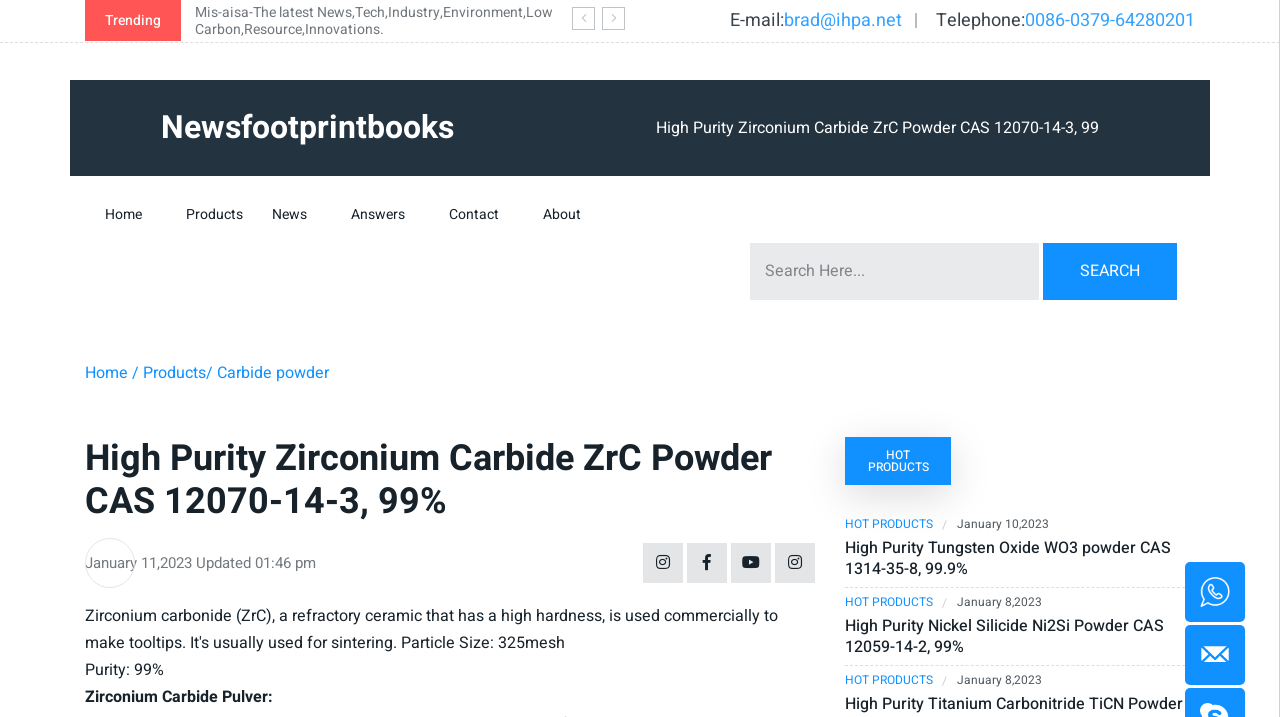Analyze the image and give a detailed response to the question:
What is the telephone number?

I found the telephone number by looking at the StaticText element with the description 'Telephone:' and the link element next to it, which contains the telephone number.